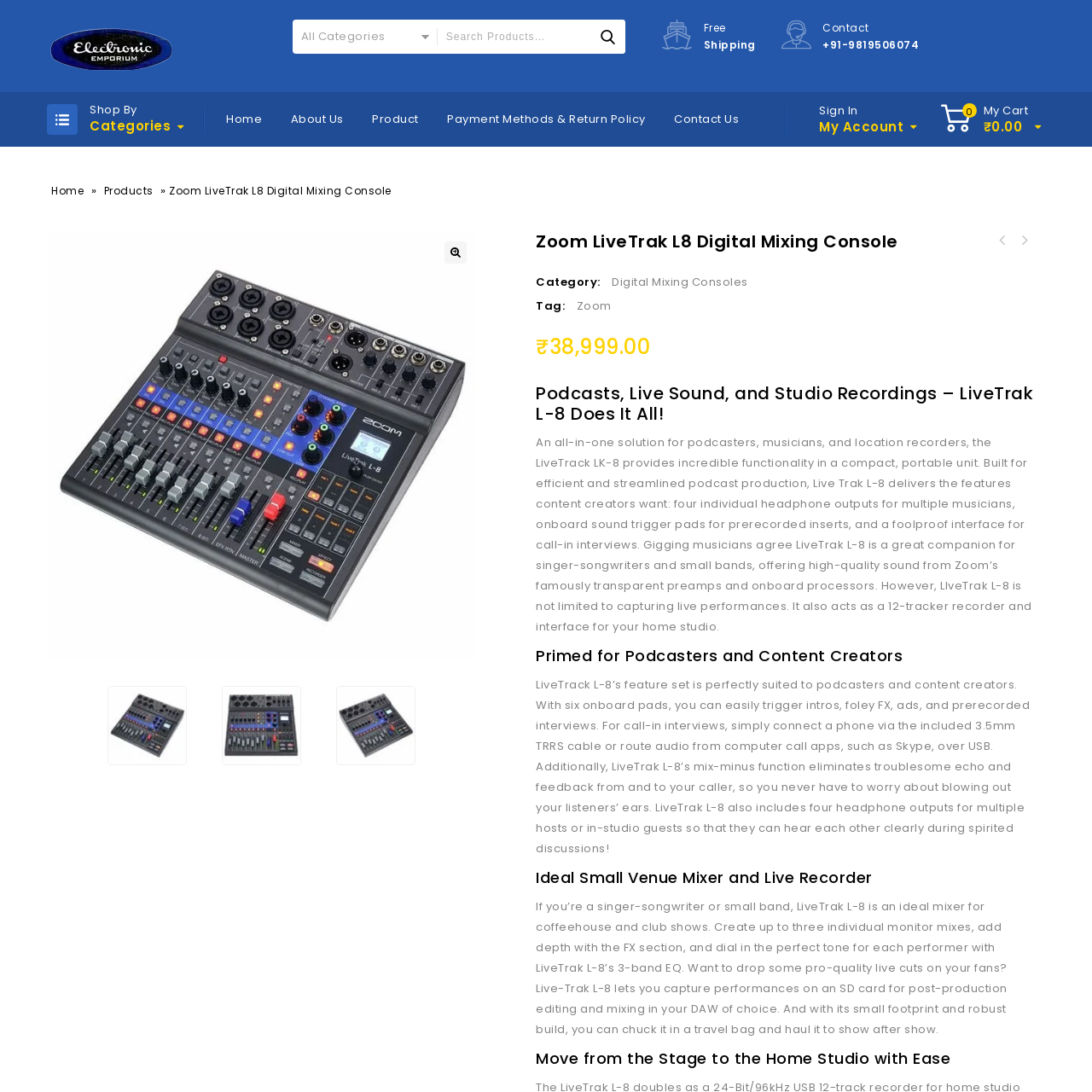Examine the image within the red box and give a concise answer to this question using a single word or short phrase: 
What is the purpose of the search functionality on the webpage?

Enhance shopping experience